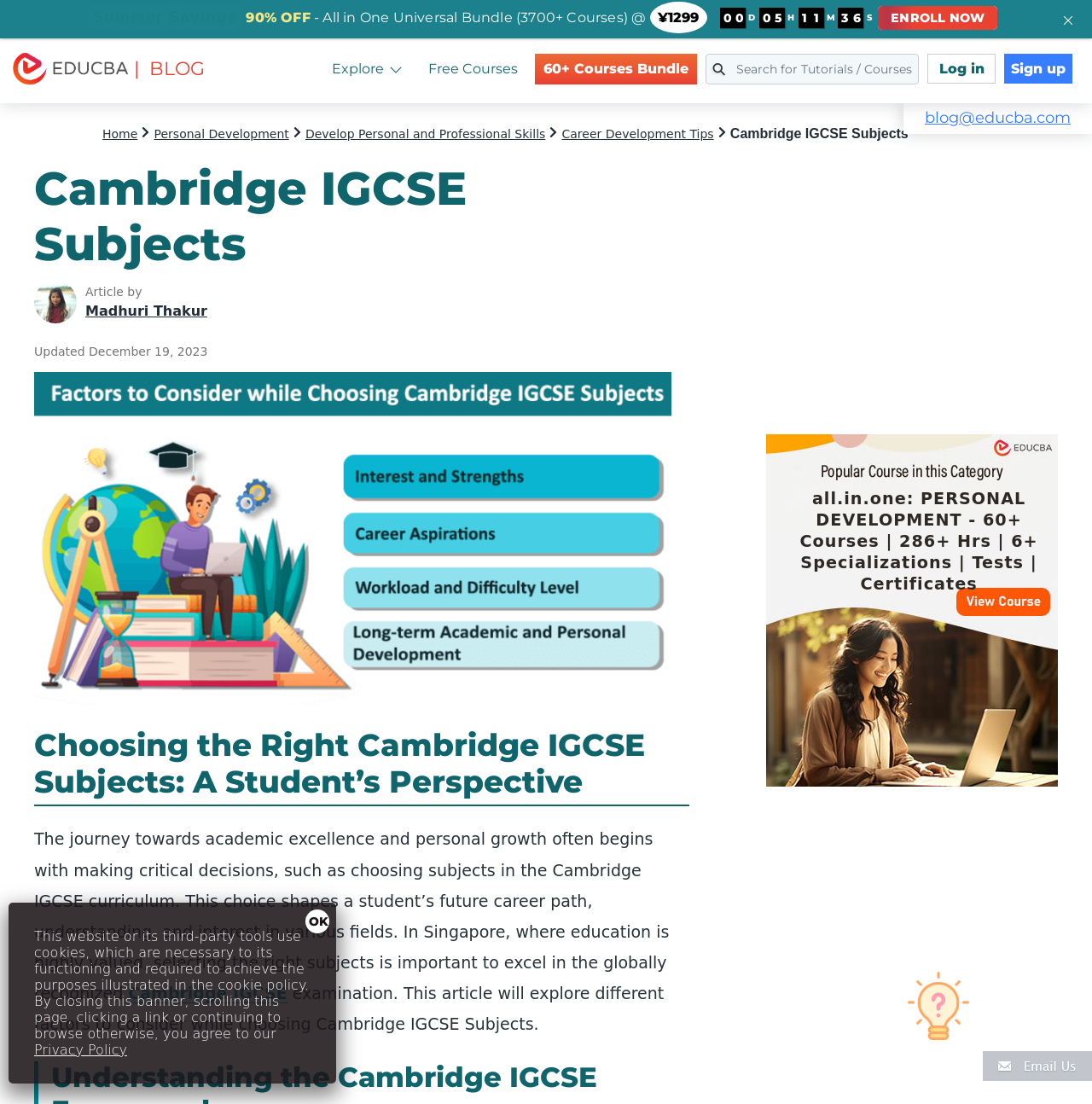What is the purpose of the search bar?
Using the visual information, respond with a single word or phrase.

Search for Tutorials / Courses